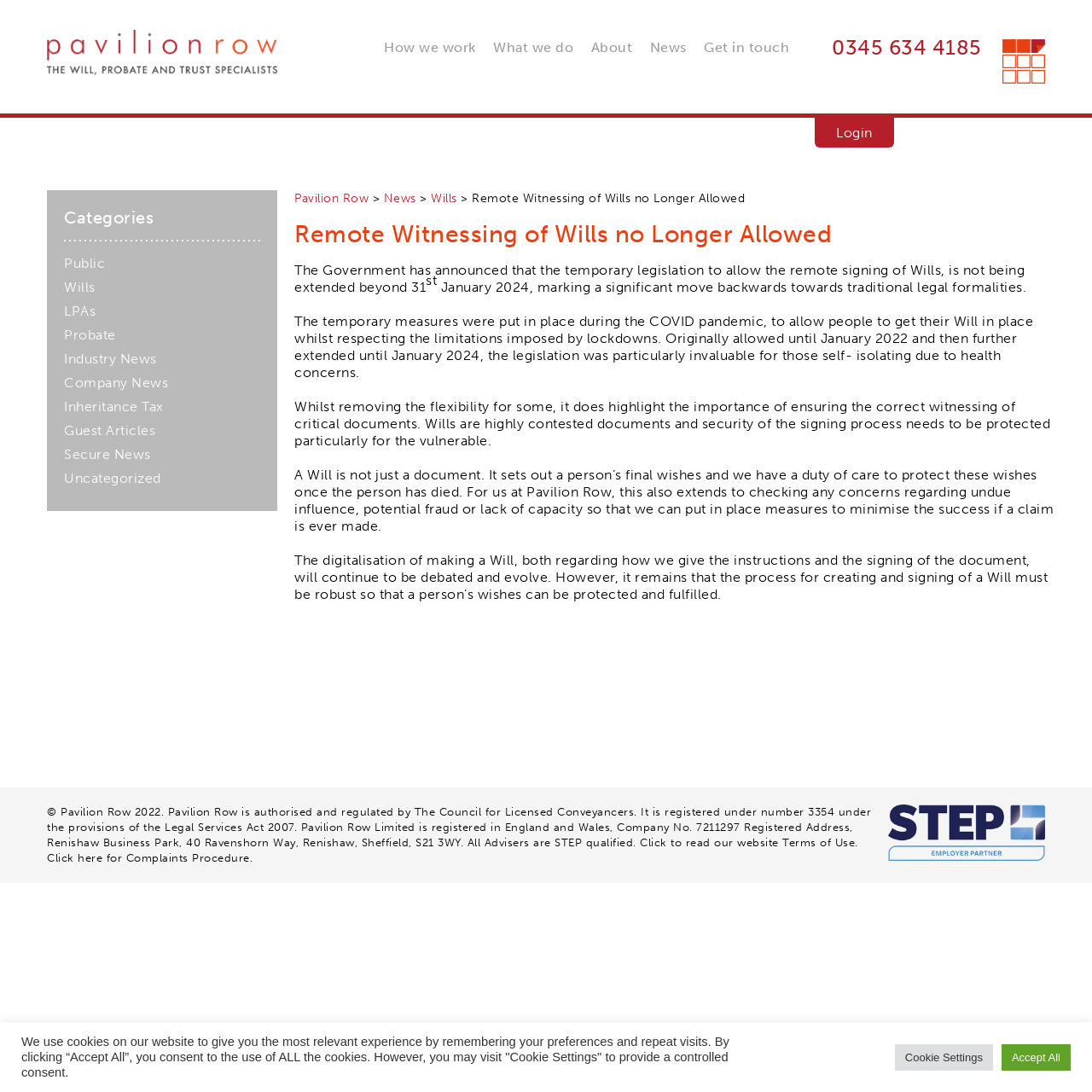Answer succinctly with a single word or phrase:
What is the importance of correct witnessing of critical documents?

To protect the vulnerable